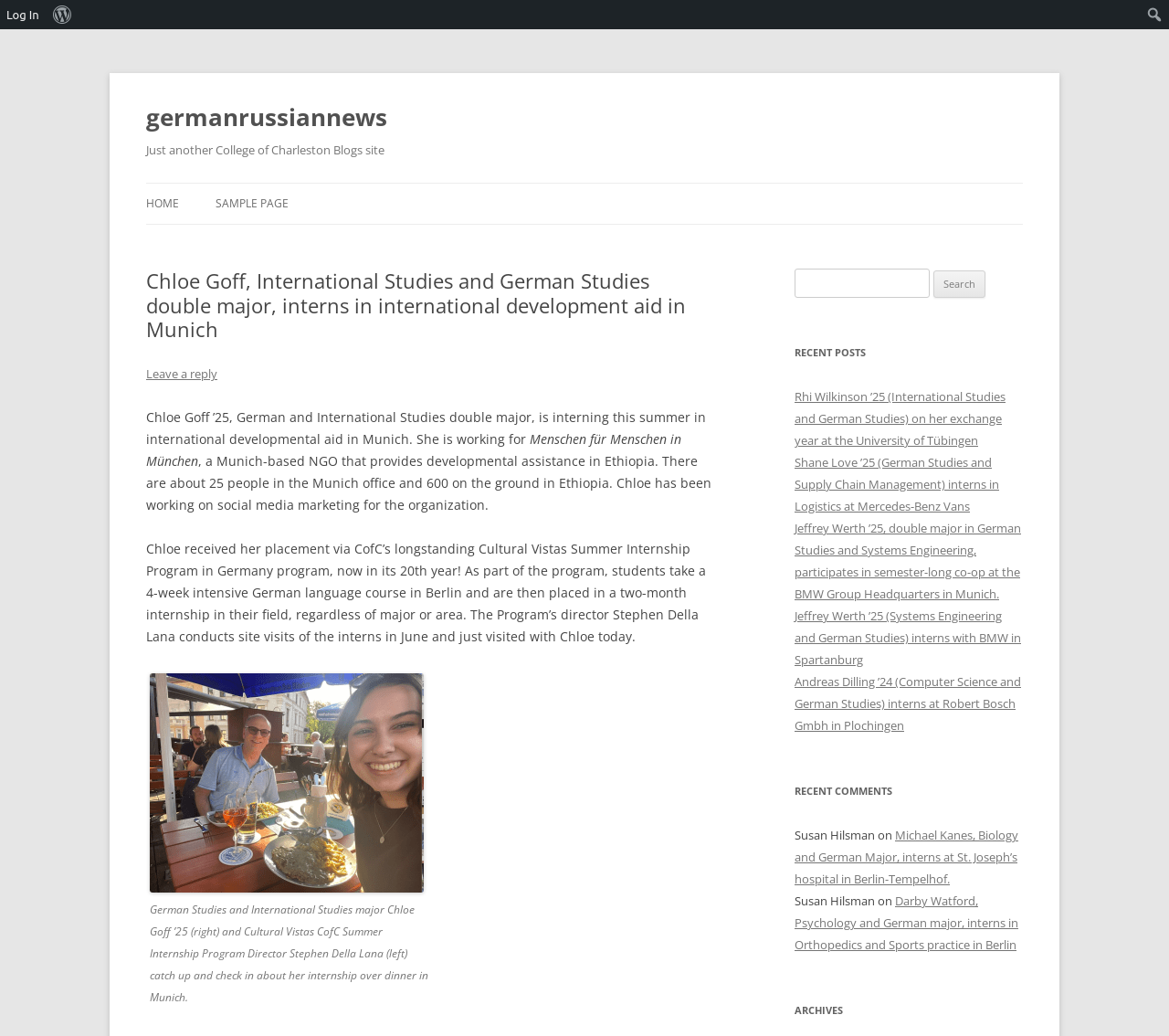Locate the bounding box coordinates of the element that should be clicked to fulfill the instruction: "Leave a reply to the post".

[0.125, 0.353, 0.186, 0.369]